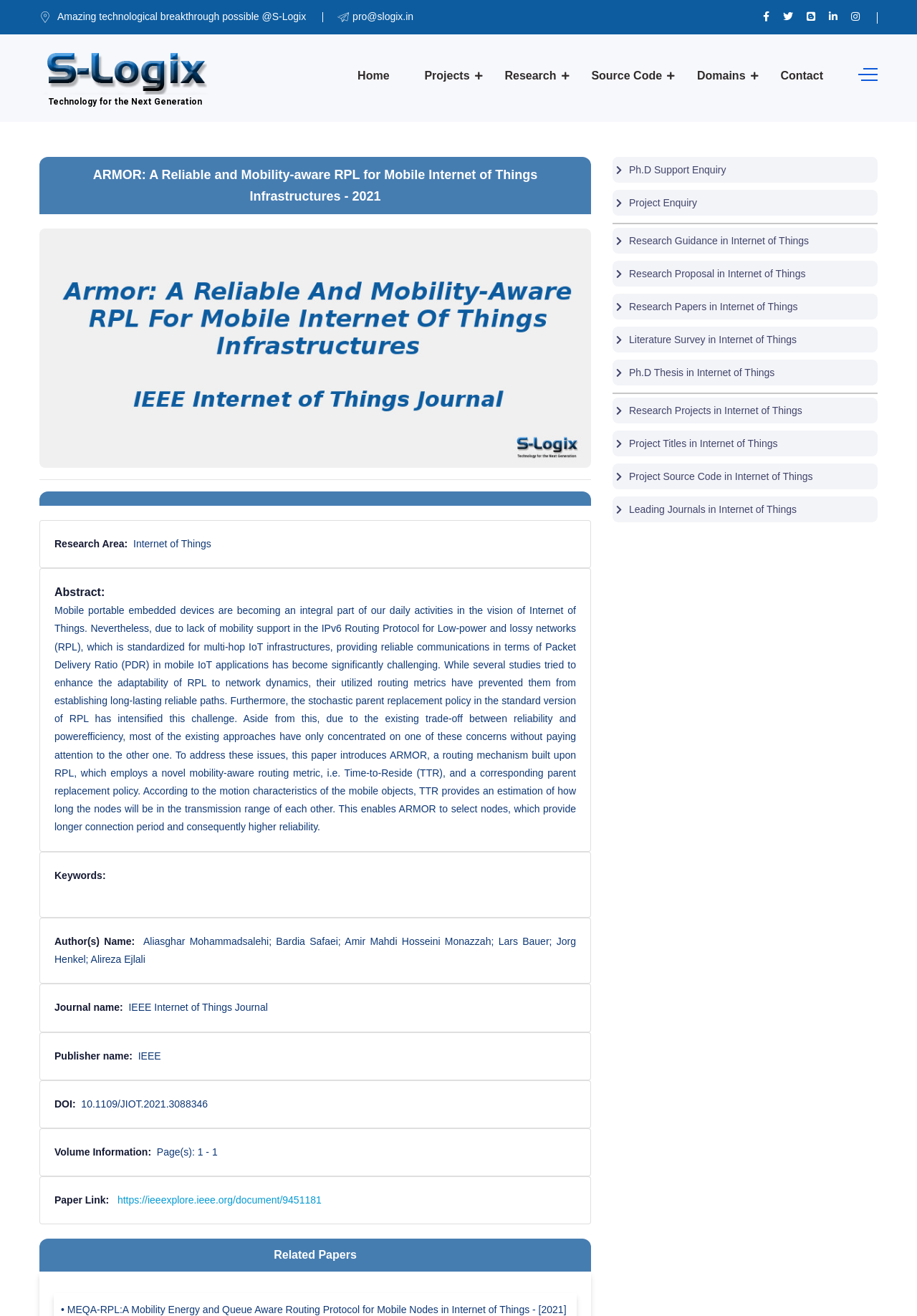Identify and provide the bounding box for the element described by: "Source Code".

[0.645, 0.026, 0.722, 0.089]